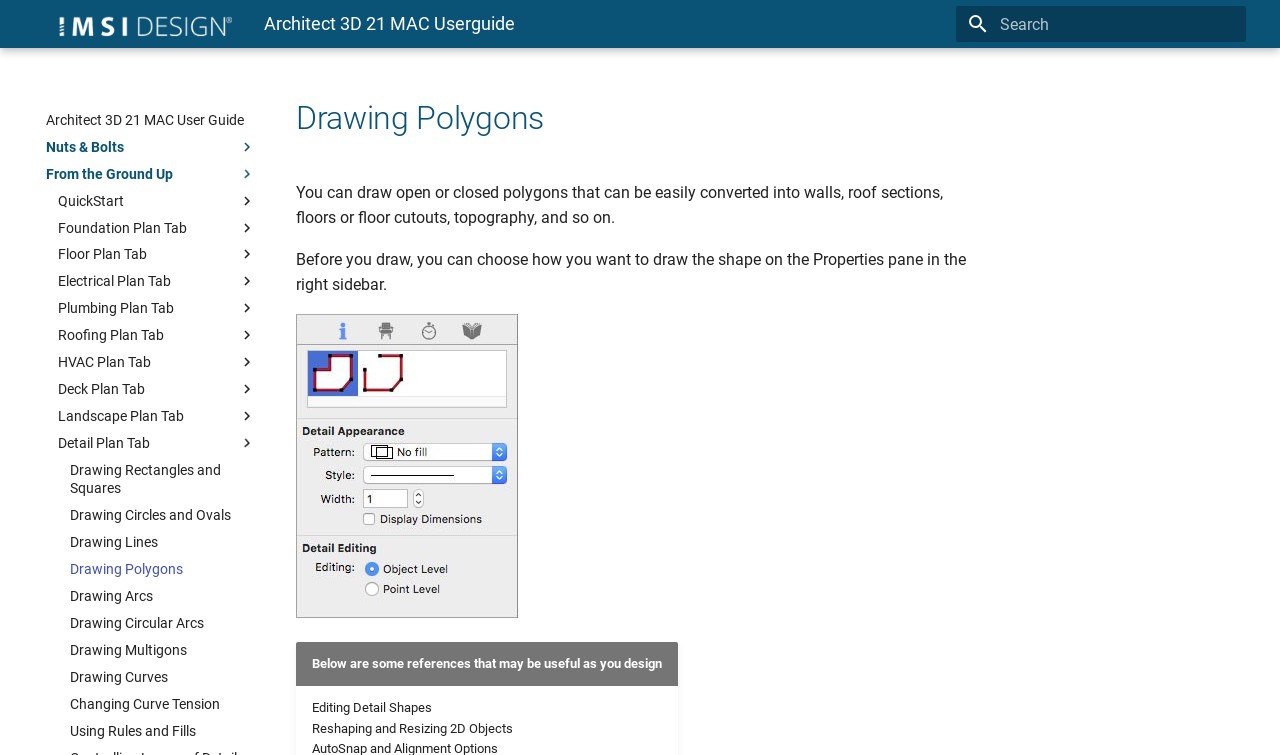Extract the bounding box coordinates for the UI element described by the text: "Drawing Curves". The coordinates should be in the form of [left, top, right, bottom] with values between 0 and 1.

[0.055, 0.884, 0.2, 0.908]